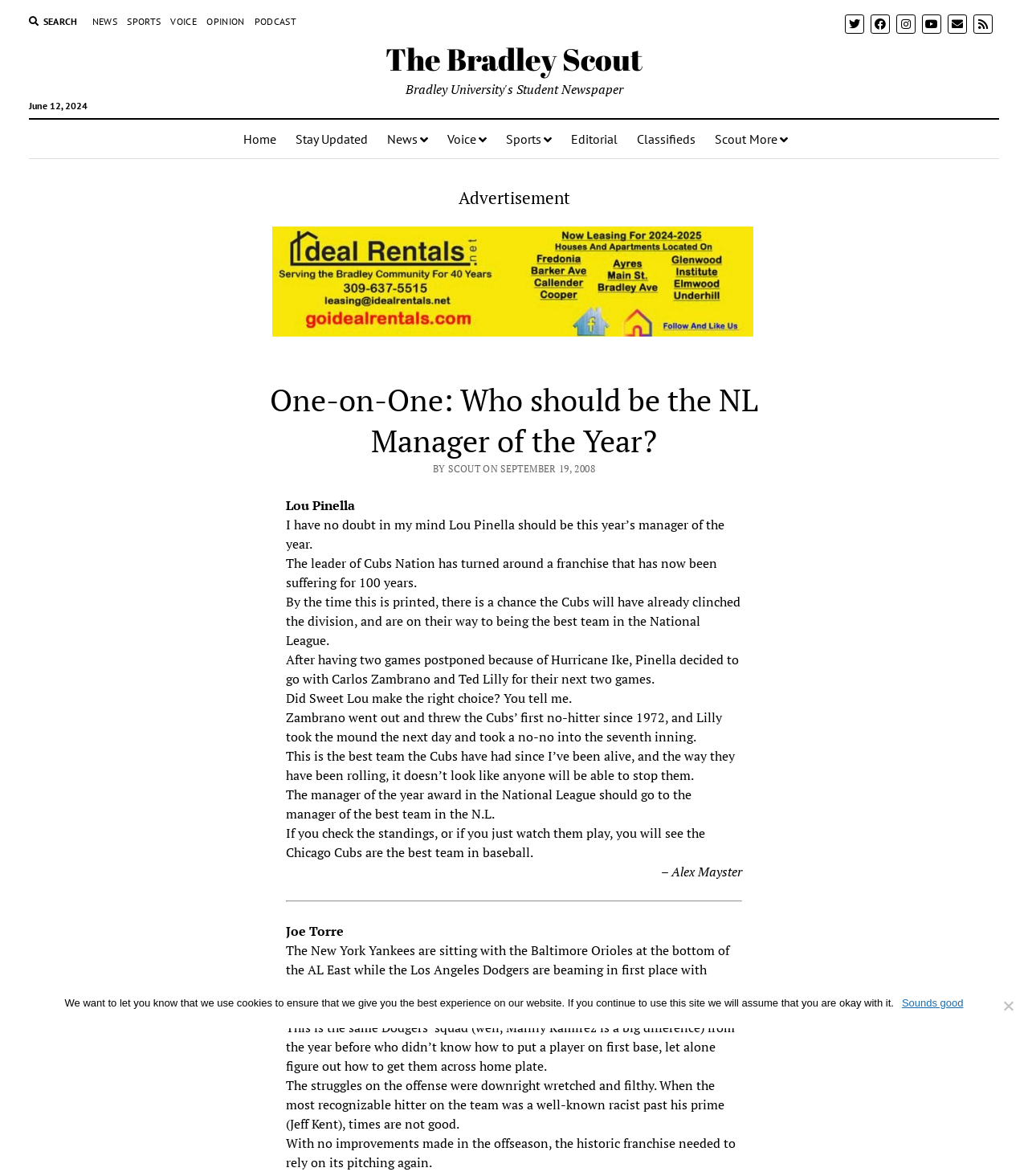Who is the author of the first opinion?
Give a one-word or short phrase answer based on the image.

Alex Mayster